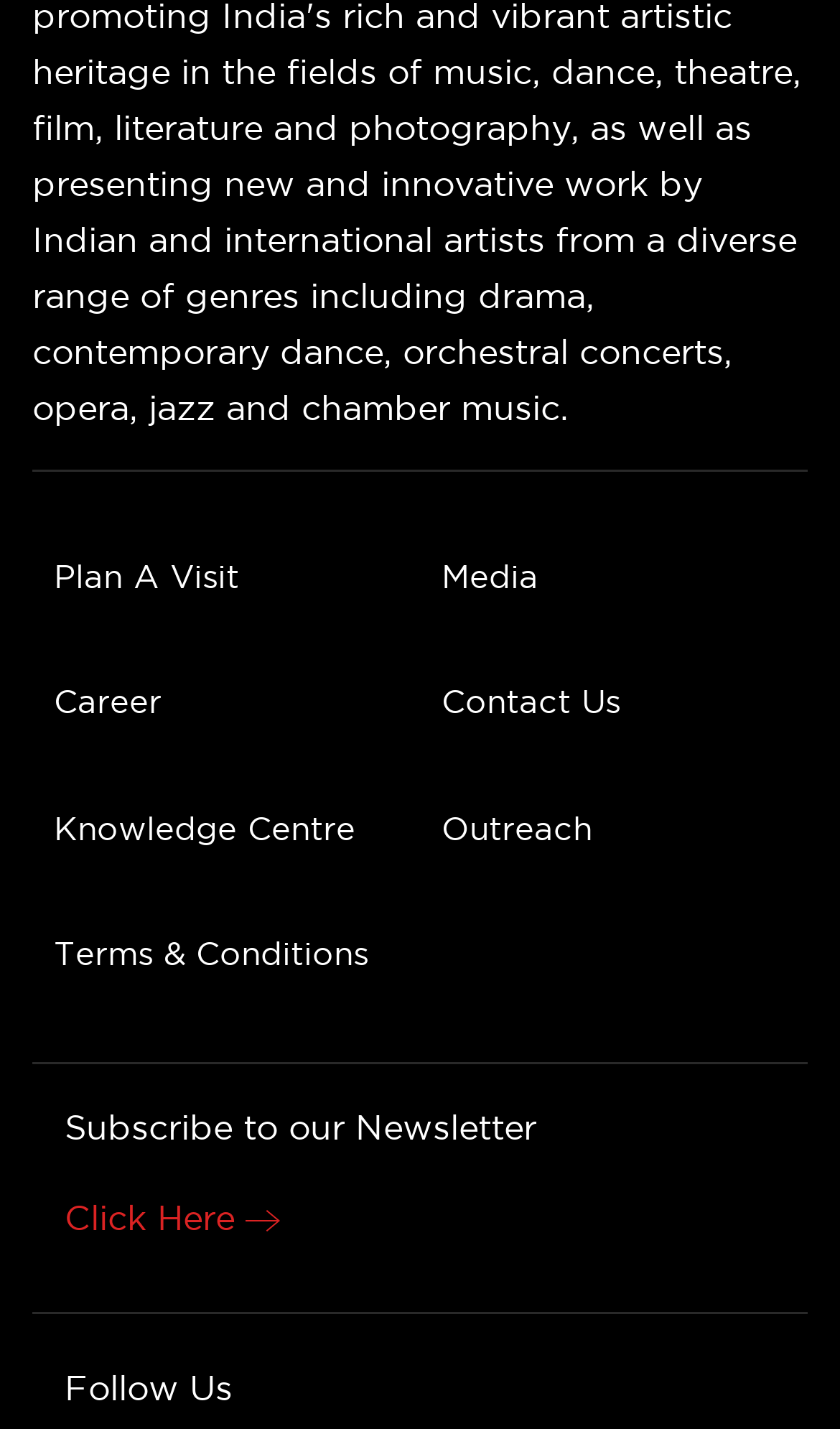Provide your answer in a single word or phrase: 
How many links are there in the top row?

2